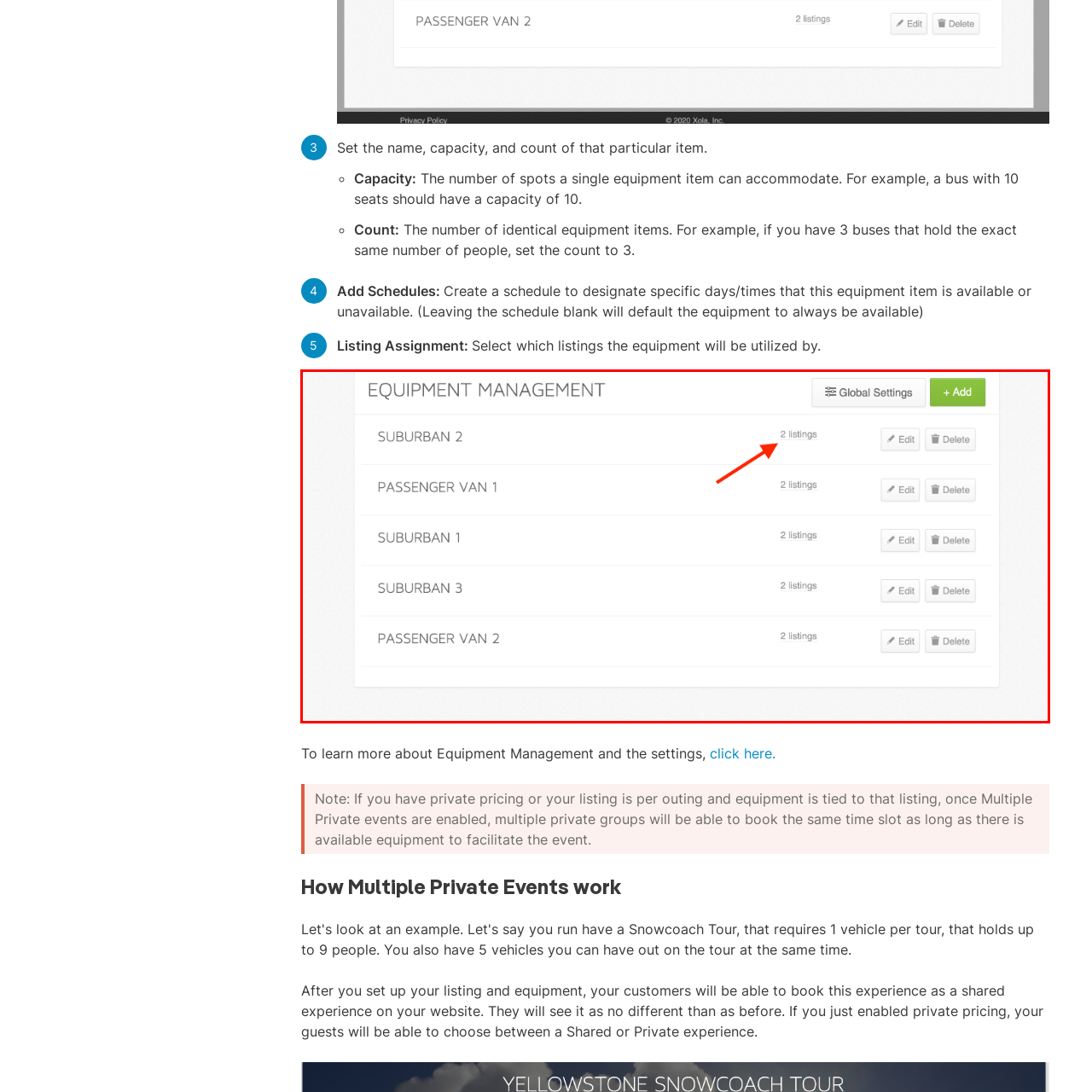Give a detailed narrative of the image enclosed by the red box.

In this image, titled "Equipment Management," the interface displays a list of available equipment items organized in a table format. The first item is "SUBURBAN 2," highlighted by an arrow, indicating that it has two associated listings. Below it are additional equipment options, including "PASSENGER VAN 1," "SUBURBAN 1," "SUBURBAN 3," and "PASSENGER VAN 2," each also noted with their respective number of listings. 

On the right side of the table, functional icons allow users to edit or delete entries, ensuring efficient management of the equipment inventory. Additionally, a prominent "+ Add" button permits users to introduce new items into the system, while "Global Settings" offers access to overarching configuration options. This layout provides a clear and user-friendly approach for managing equipment resources effectively.